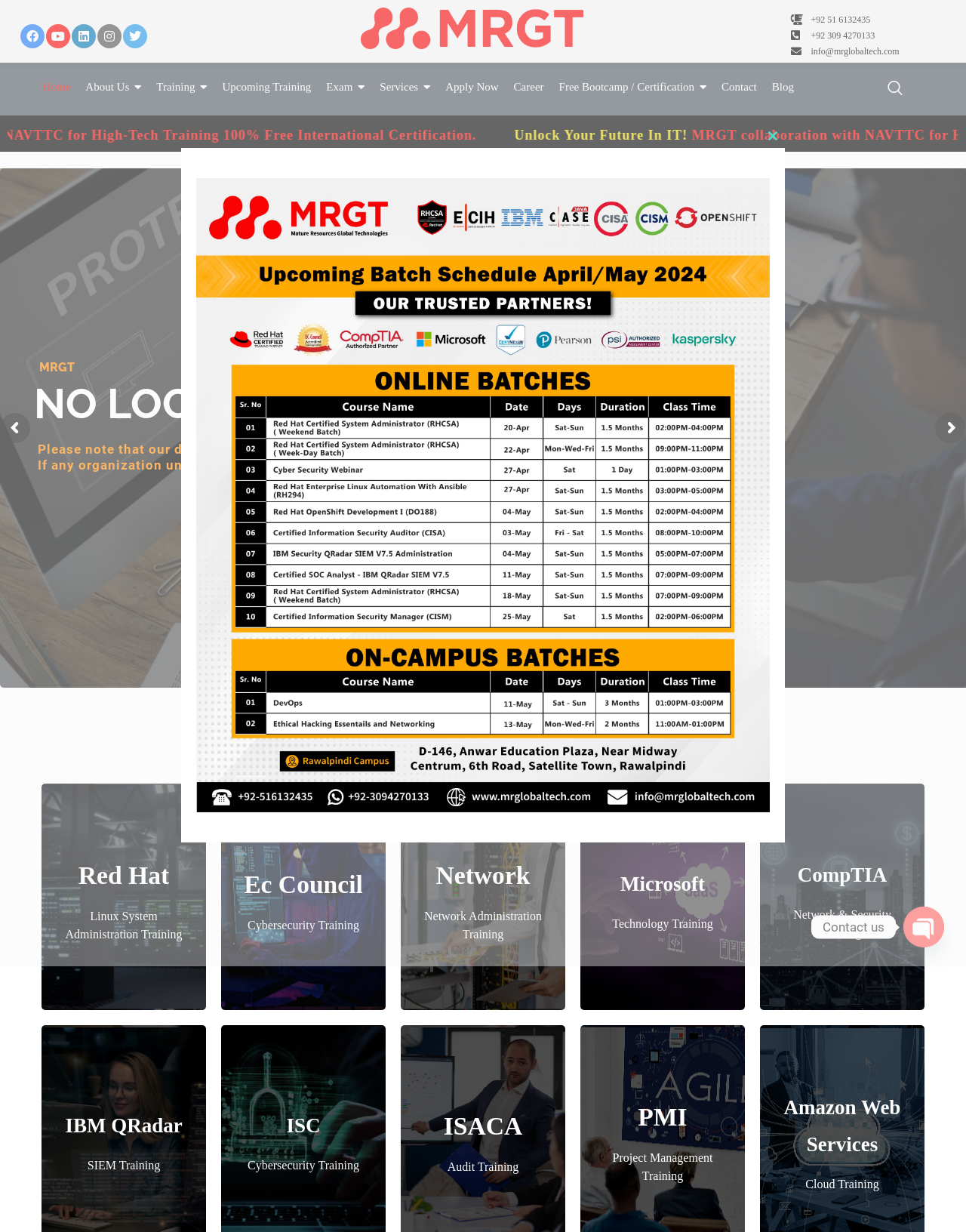Please identify the bounding box coordinates of the element on the webpage that should be clicked to follow this instruction: "Click on Facebook link". The bounding box coordinates should be given as four float numbers between 0 and 1, formatted as [left, top, right, bottom].

[0.021, 0.02, 0.046, 0.039]